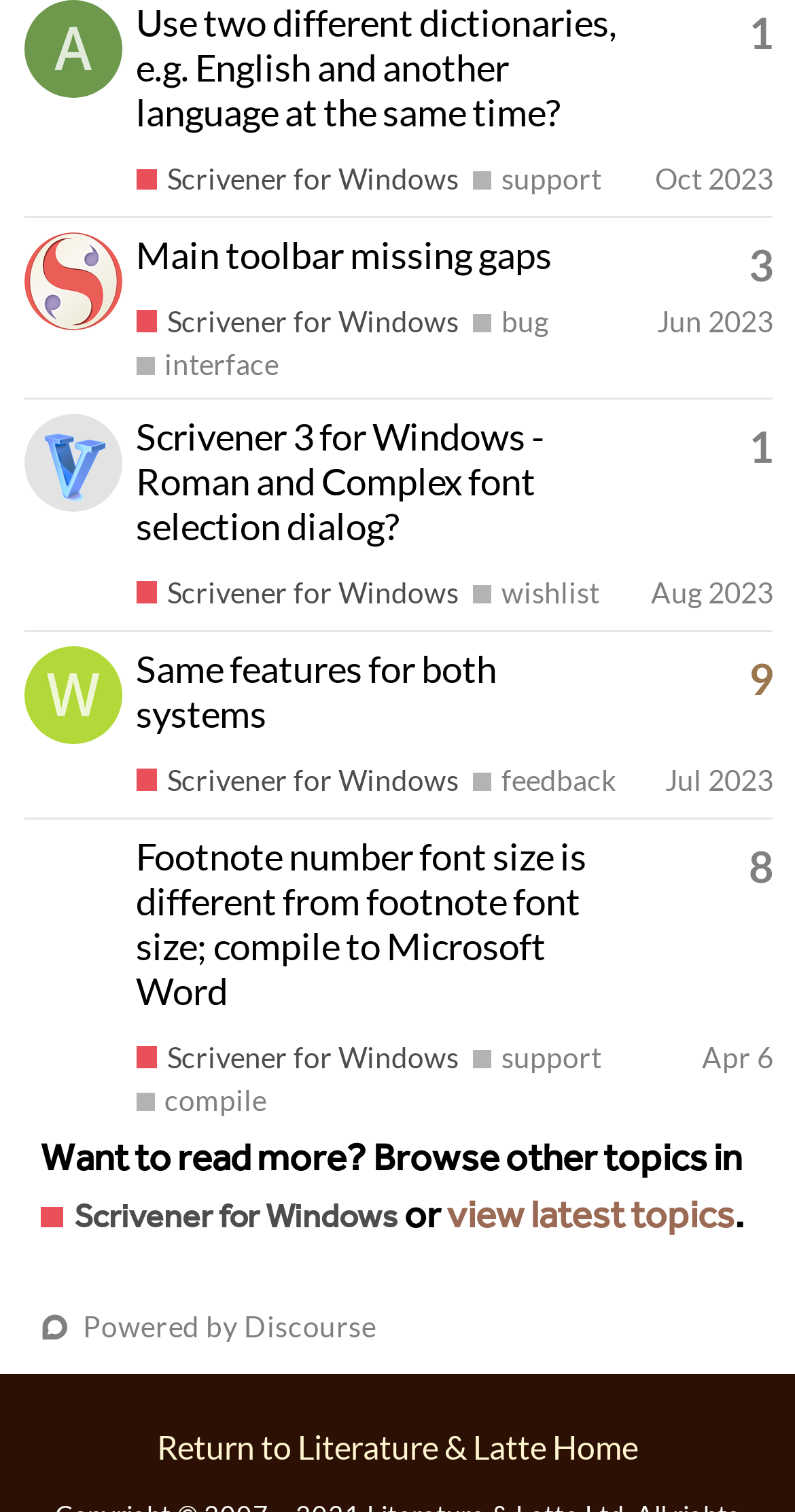Please identify the bounding box coordinates of the clickable area that will allow you to execute the instruction: "Click the 'Theme' button".

None